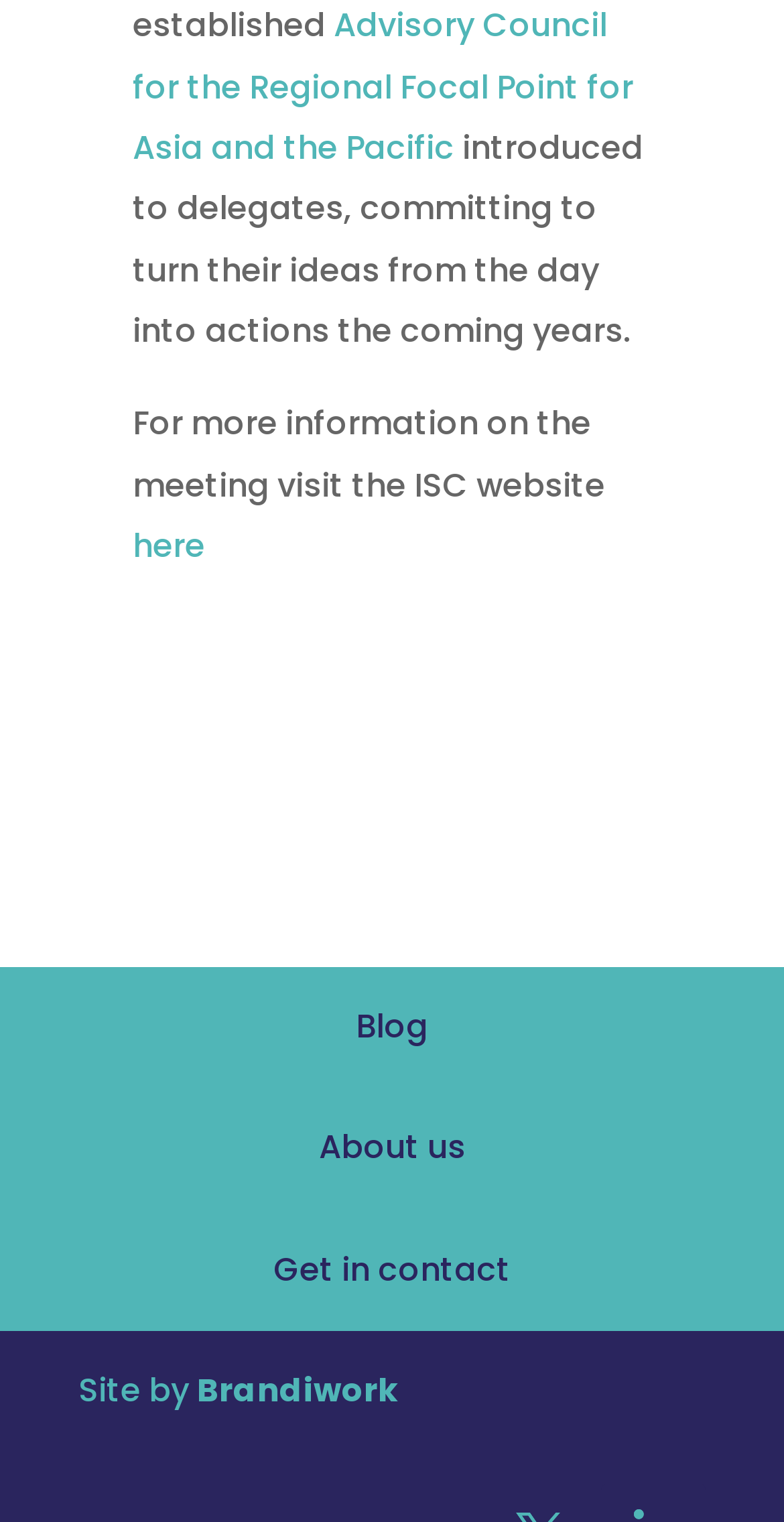What is the name of the company that designed the site?
Using the picture, provide a one-word or short phrase answer.

Brandiwork